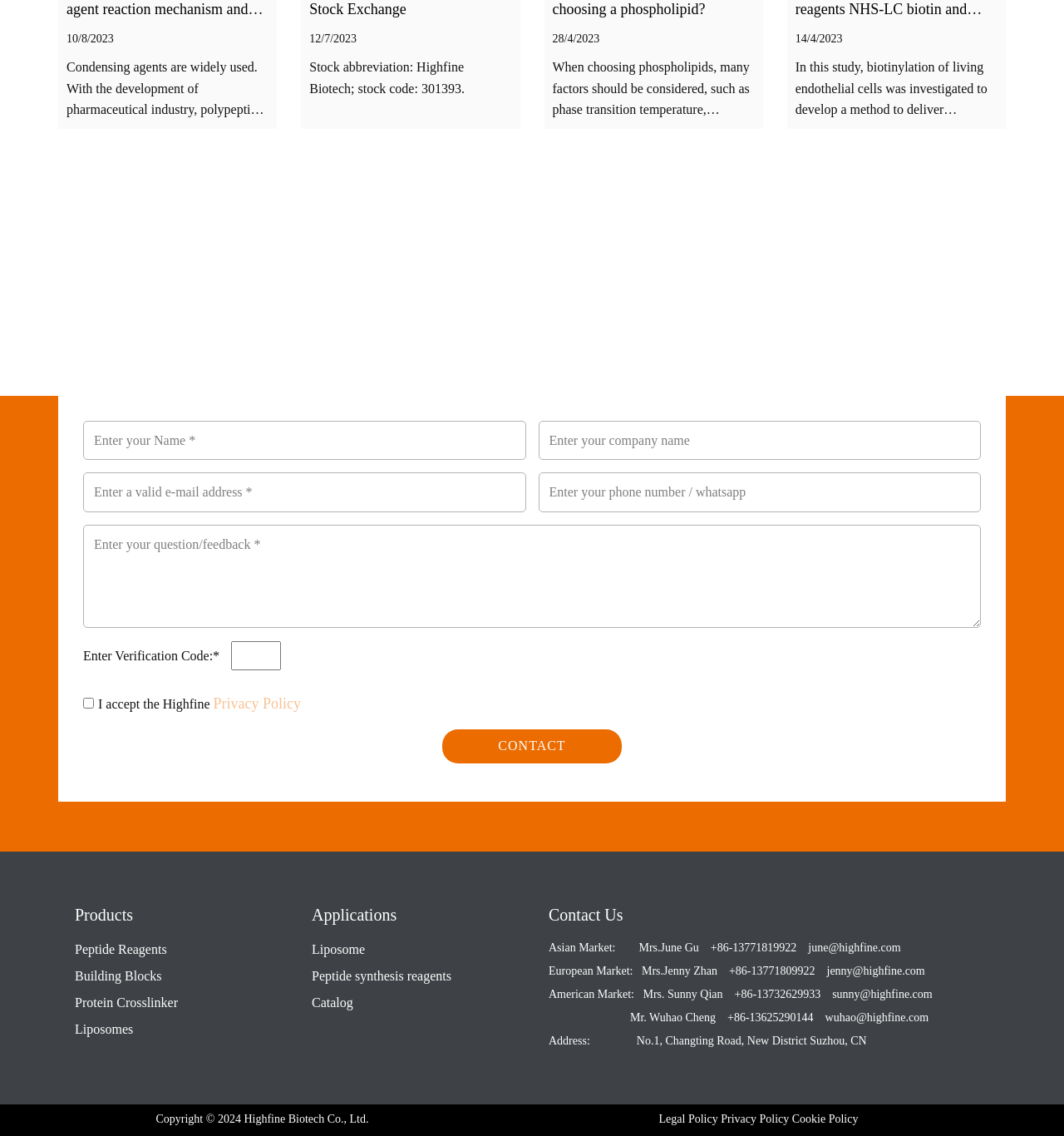Please respond to the question with a concise word or phrase:
What is the purpose of the links at the bottom of the webpage?

To access legal policies